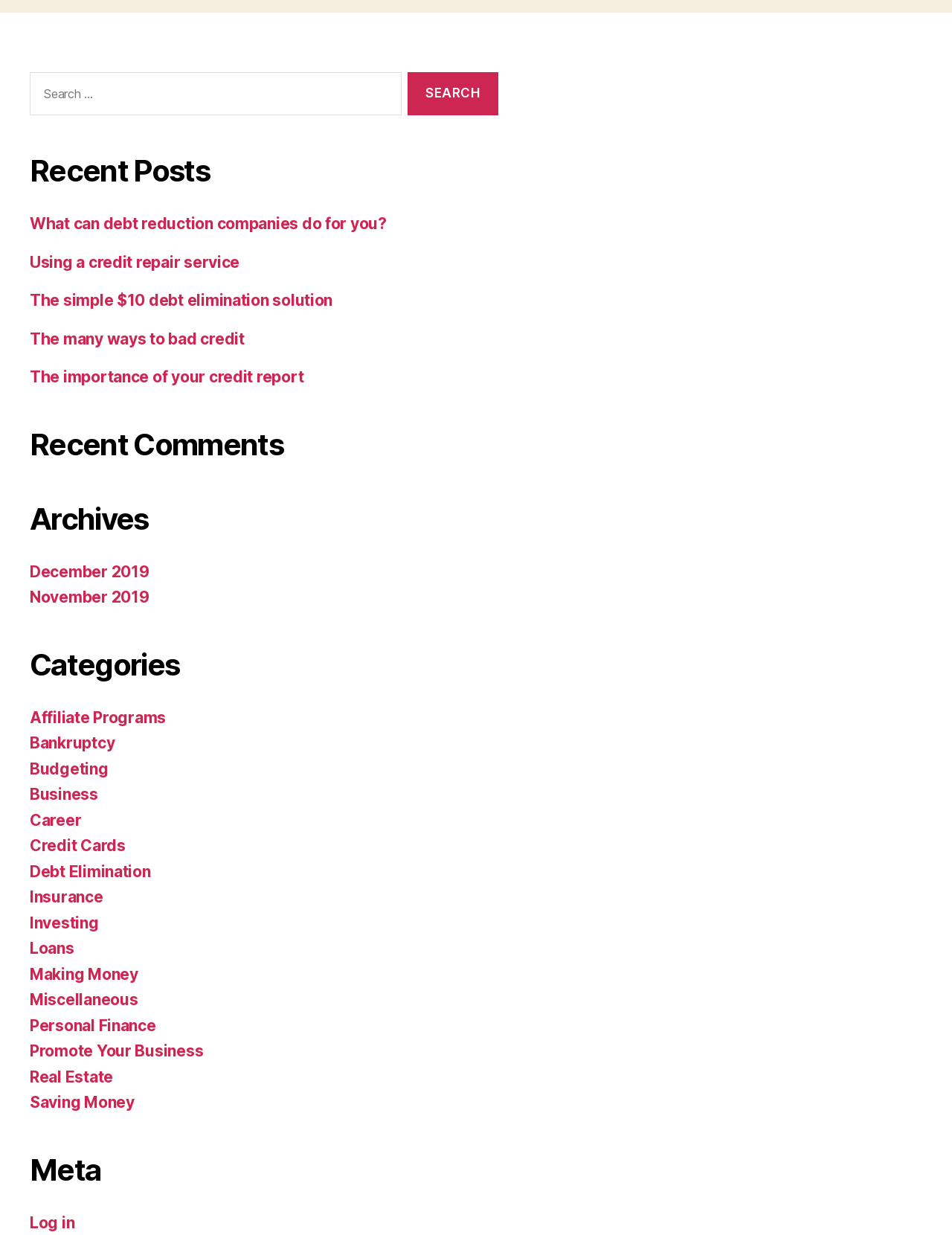Based on the description "Budgeting", find the bounding box of the specified UI element.

[0.031, 0.615, 0.114, 0.63]